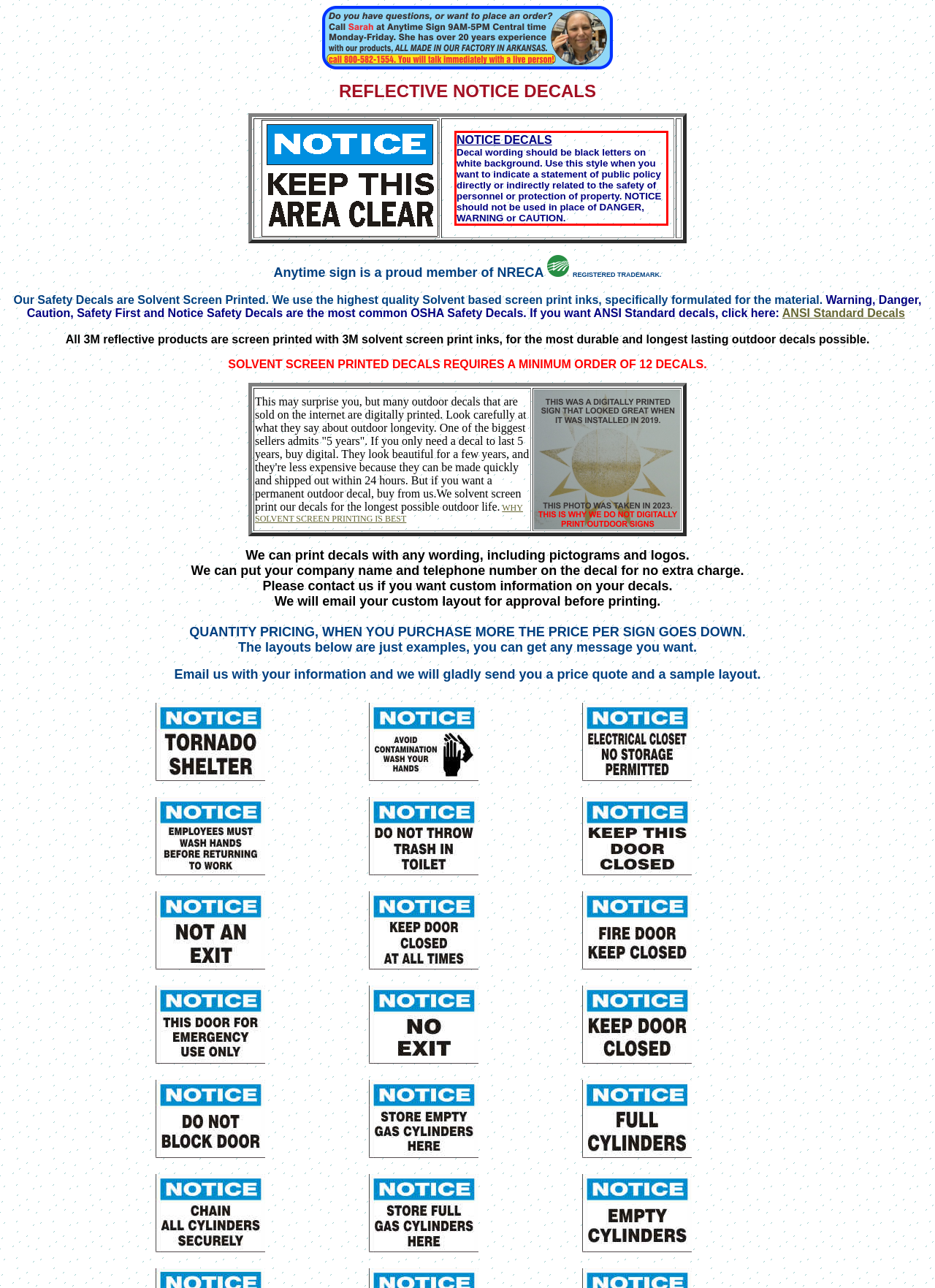Please look at the screenshot provided and find the red bounding box. Extract the text content contained within this bounding box.

NOTICE DECALS Decal wording should be black letters on white background. Use this style when you want to indicate a statement of public policy directly or indirectly related to the safety of personnel or protection of property. NOTICE should not be used in place of DANGER, WARNING or CAUTION.